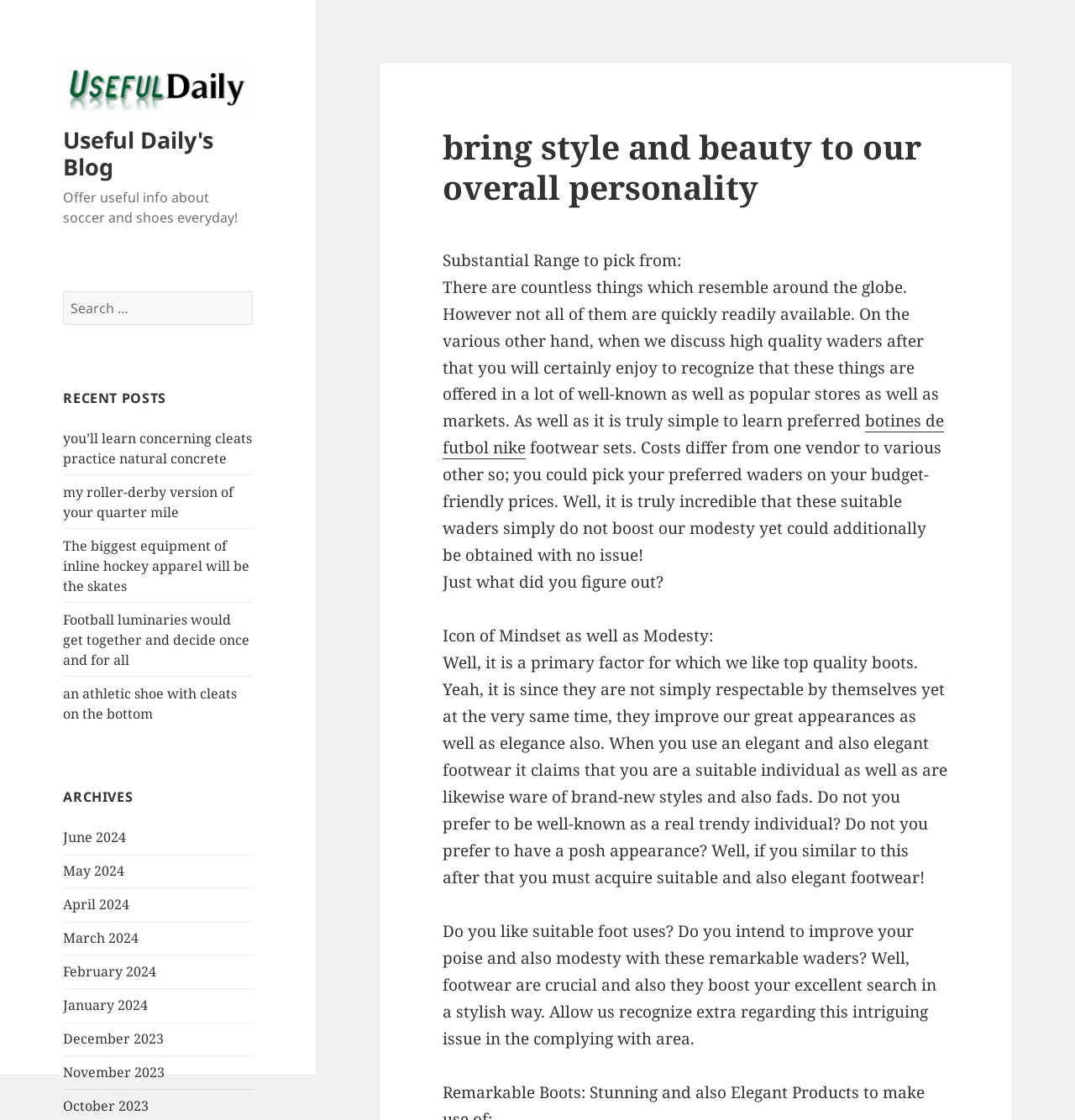Identify the bounding box coordinates for the element that needs to be clicked to fulfill this instruction: "Read recent post about cleats practice". Provide the coordinates in the format of four float numbers between 0 and 1: [left, top, right, bottom].

[0.059, 0.383, 0.235, 0.418]